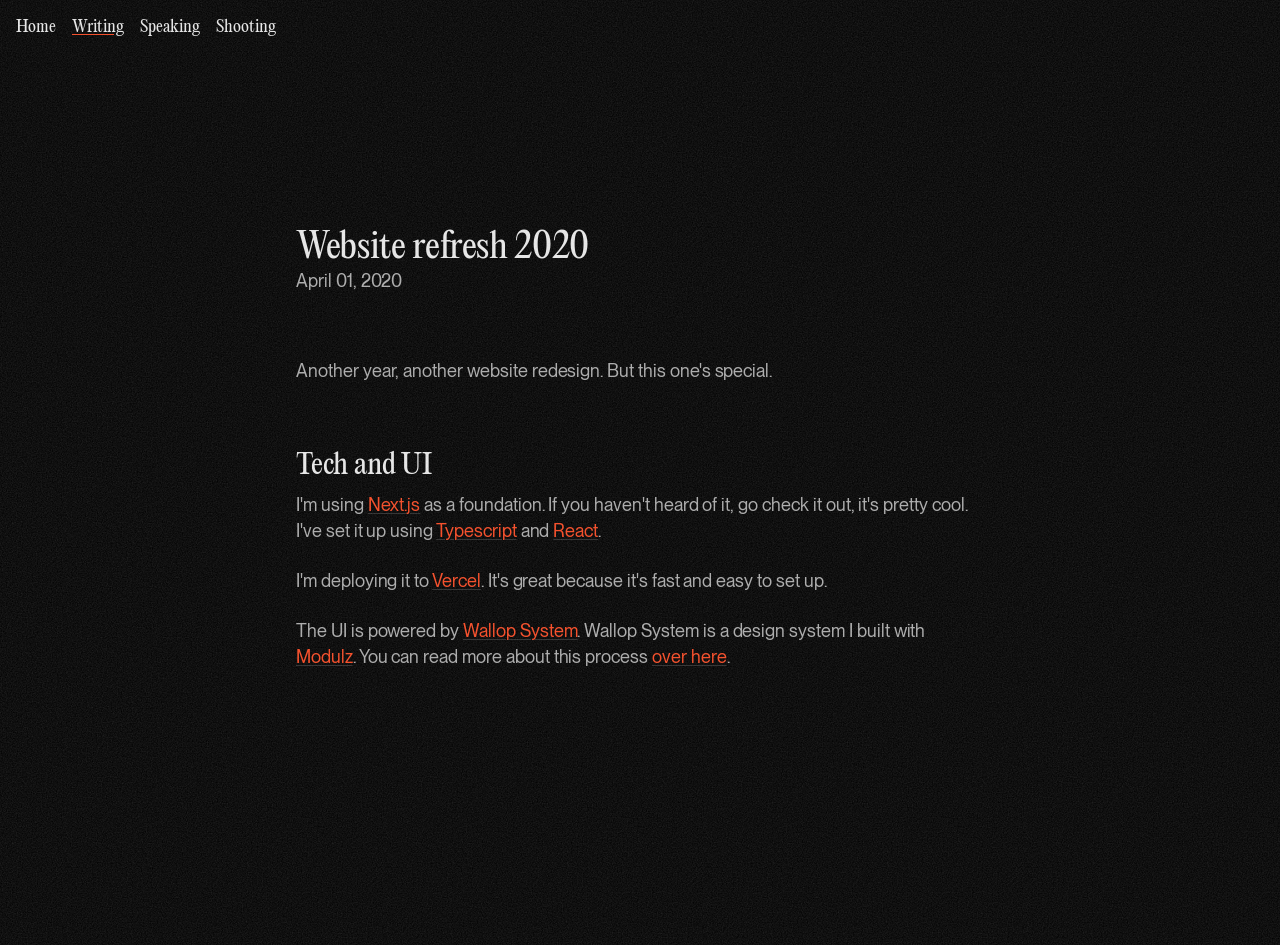What technology is used for the UI?
Please elaborate on the answer to the question with detailed information.

I read the text 'The UI is powered by Wallop System' on the webpage, which tells me that Wallop System is used for the UI.